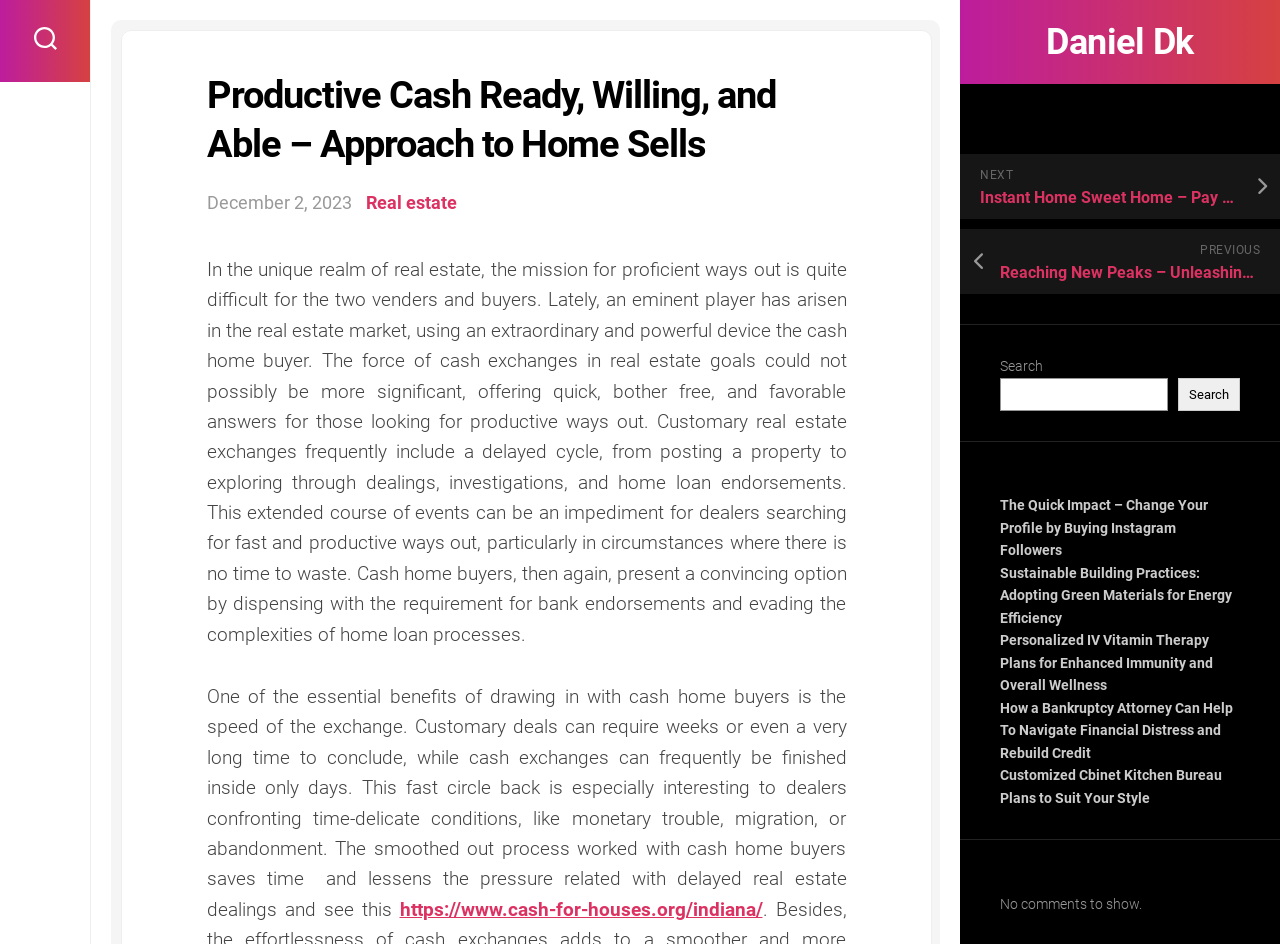Refer to the screenshot and give an in-depth answer to this question: What is the name of the author?

The name of the author can be found in the link element with the text 'Daniel Dk' at the top of the webpage.